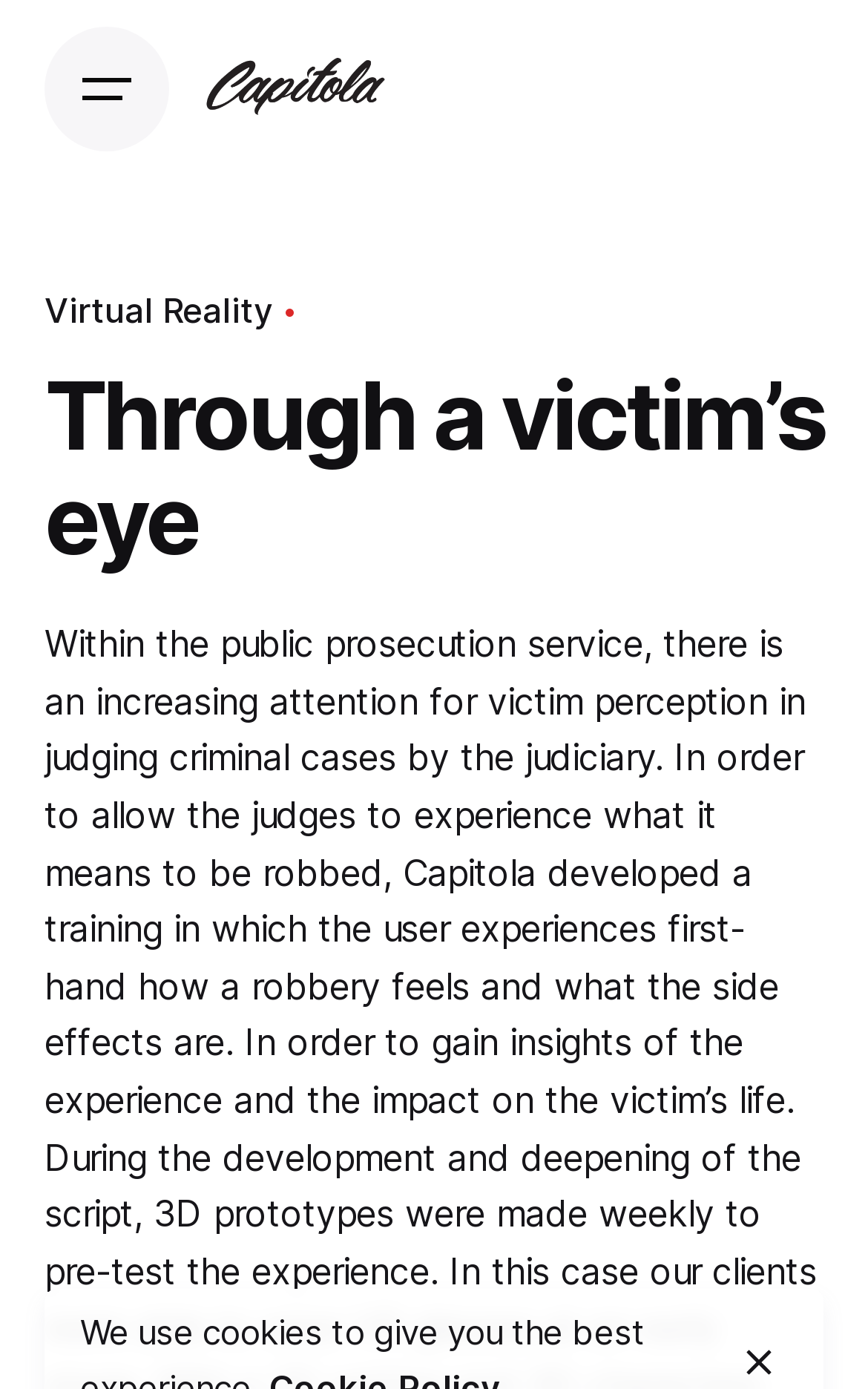From the webpage screenshot, identify the region described by Virtual Reality. Provide the bounding box coordinates as (top-left x, top-left y, bottom-right x, bottom-right y), with each value being a floating point number between 0 and 1.

[0.051, 0.208, 0.315, 0.238]